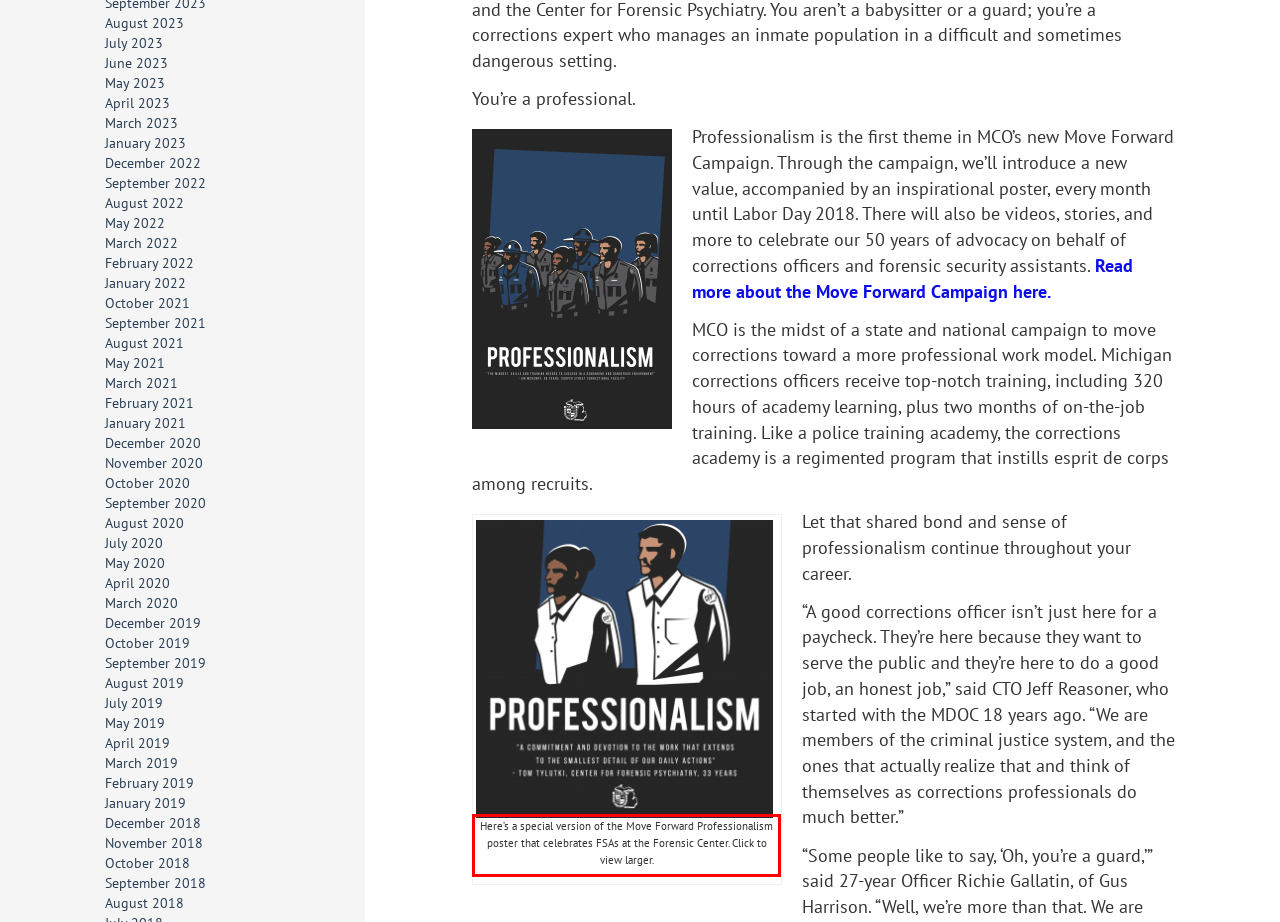Given a screenshot of a webpage with a red bounding box, extract the text content from the UI element inside the red bounding box.

Here’s a special version of the Move Forward Professionalism poster that celebrates FSAs at the Forensic Center. Click to view larger.